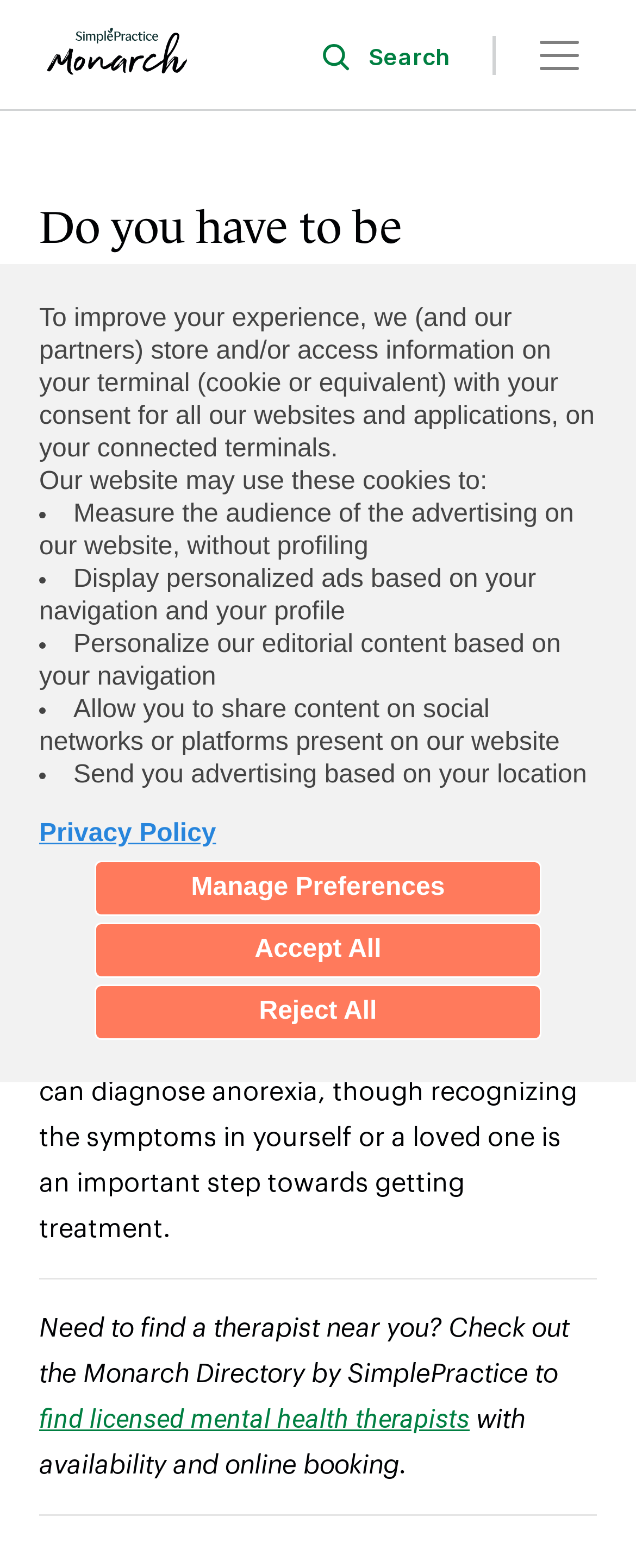Please identify the bounding box coordinates of the region to click in order to complete the given instruction: "Go to Monarch home page". The coordinates should be four float numbers between 0 and 1, i.e., [left, top, right, bottom].

[0.062, 0.014, 0.308, 0.056]